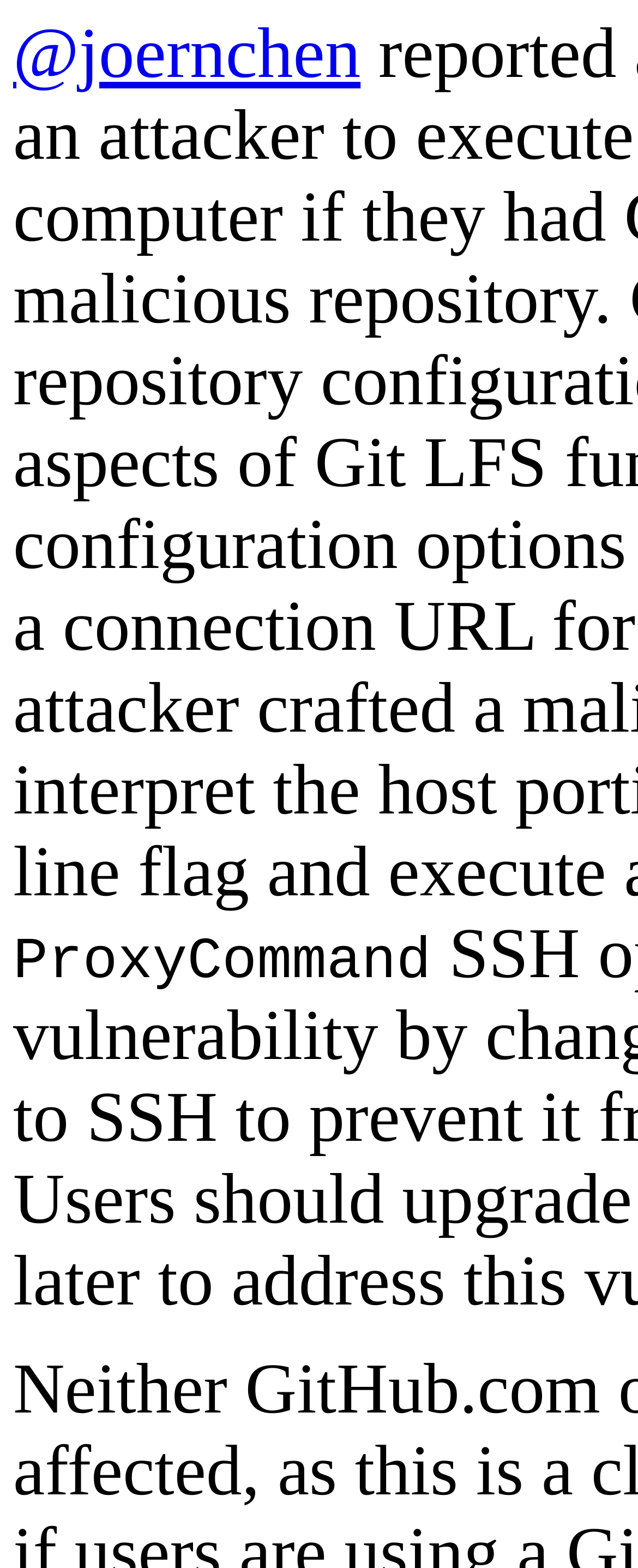Provide the bounding box coordinates for the specified HTML element described in this description: "@joernchen". The coordinates should be four float numbers ranging from 0 to 1, in the format [left, top, right, bottom].

[0.021, 0.009, 0.565, 0.059]